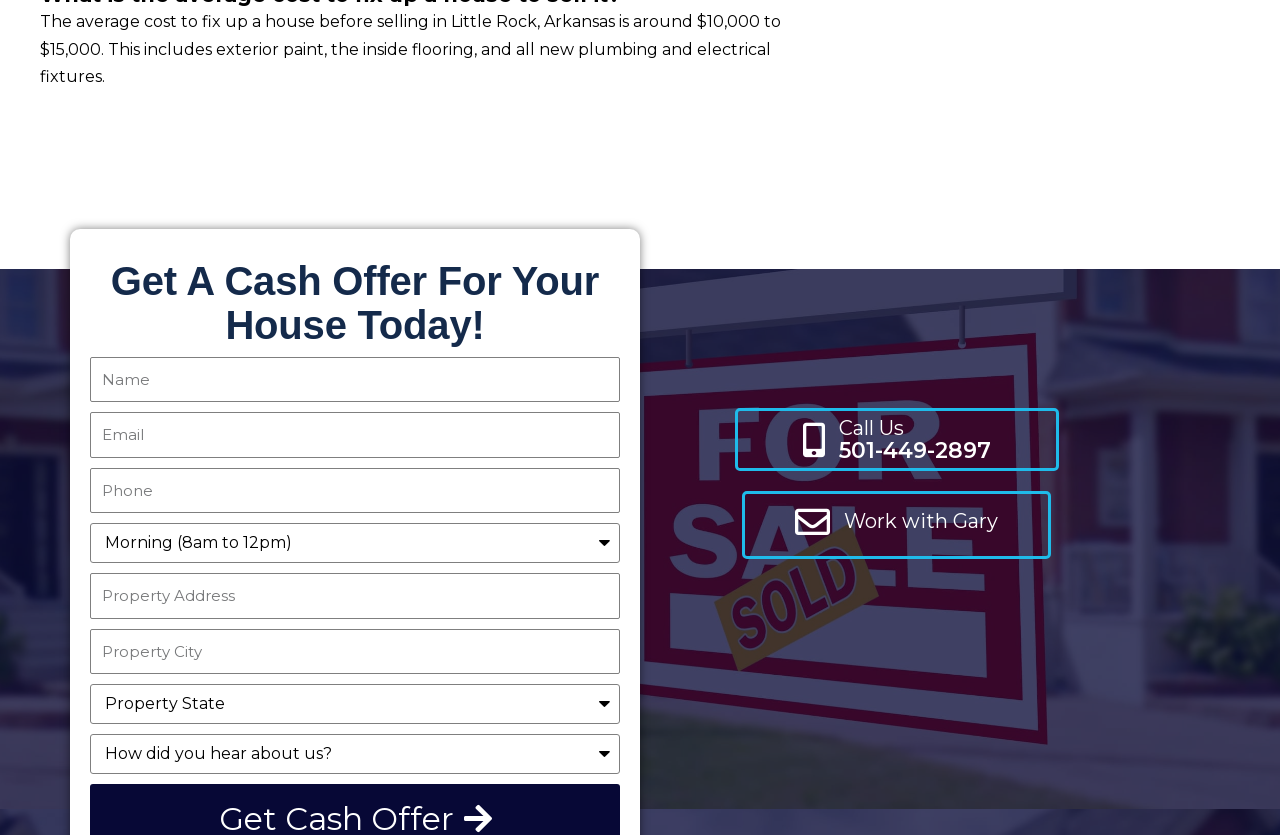Give a short answer using one word or phrase for the question:
What is the phone number provided on the webpage?

501-449-2897